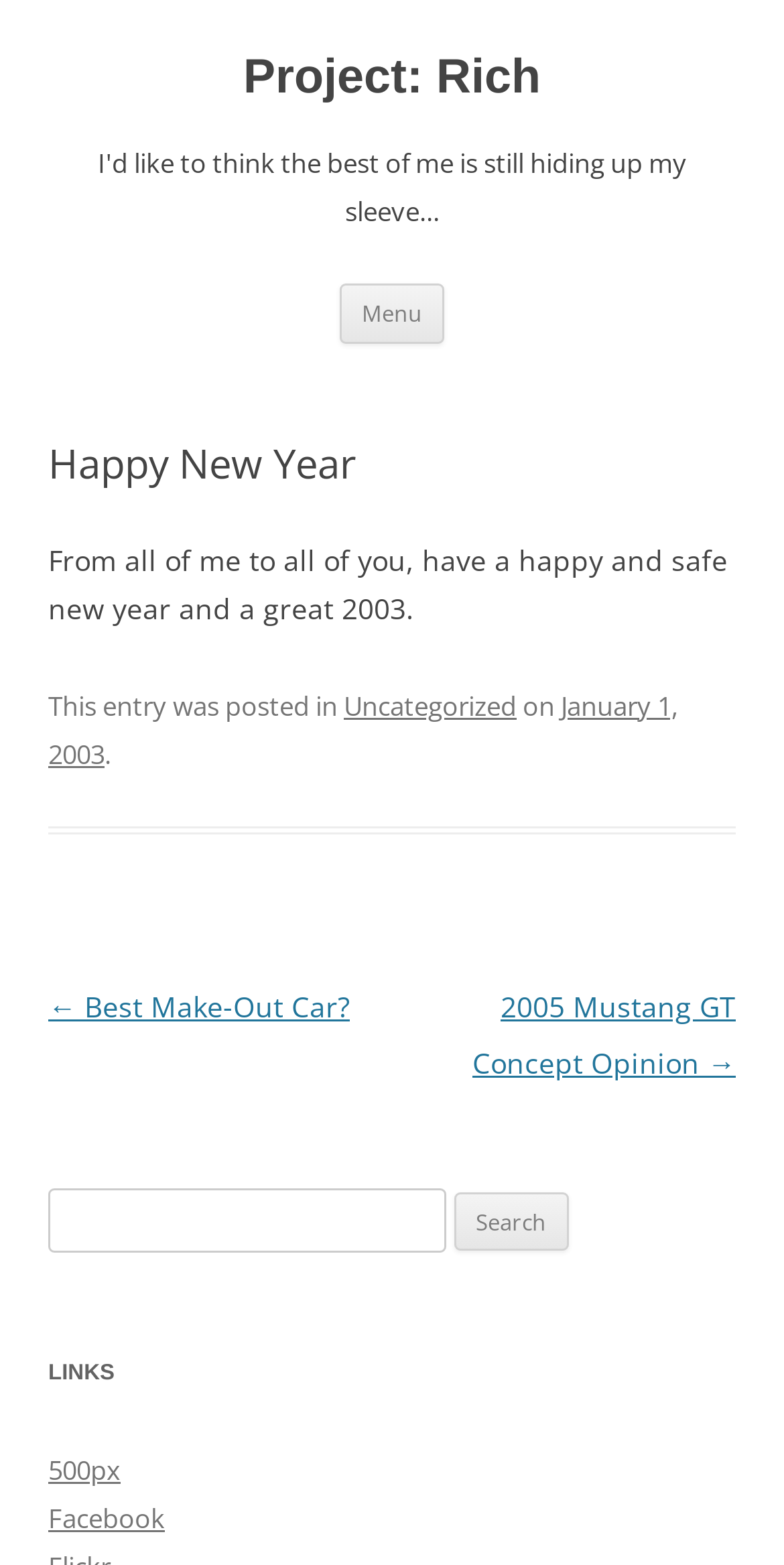What is the category of this post?
Can you give a detailed and elaborate answer to the question?

The category of this post can be found in the footer section, where it says 'This entry was posted in Uncategorized'. This indicates that the post does not belong to any specific category.